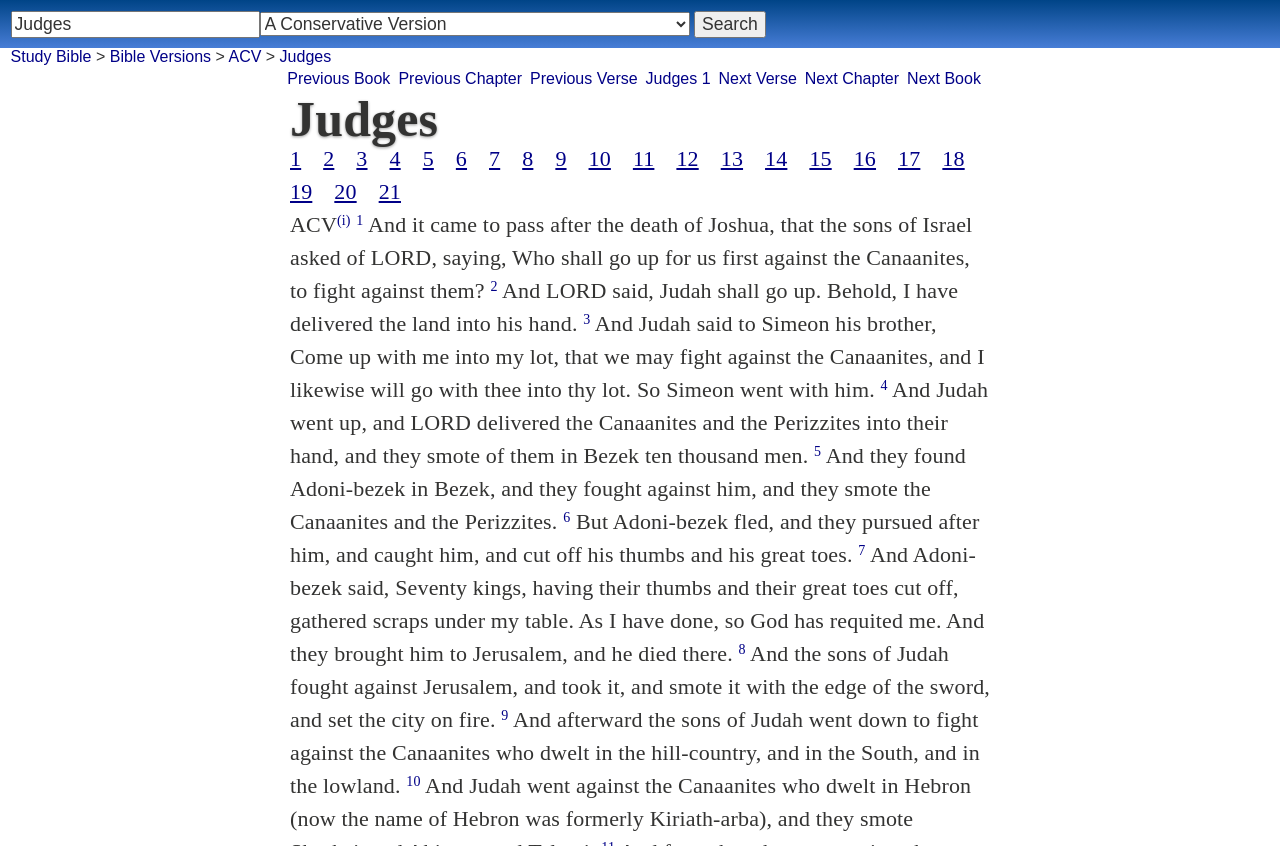Answer the question below in one word or phrase:
What is the Bible version displayed on the webpage?

ACV